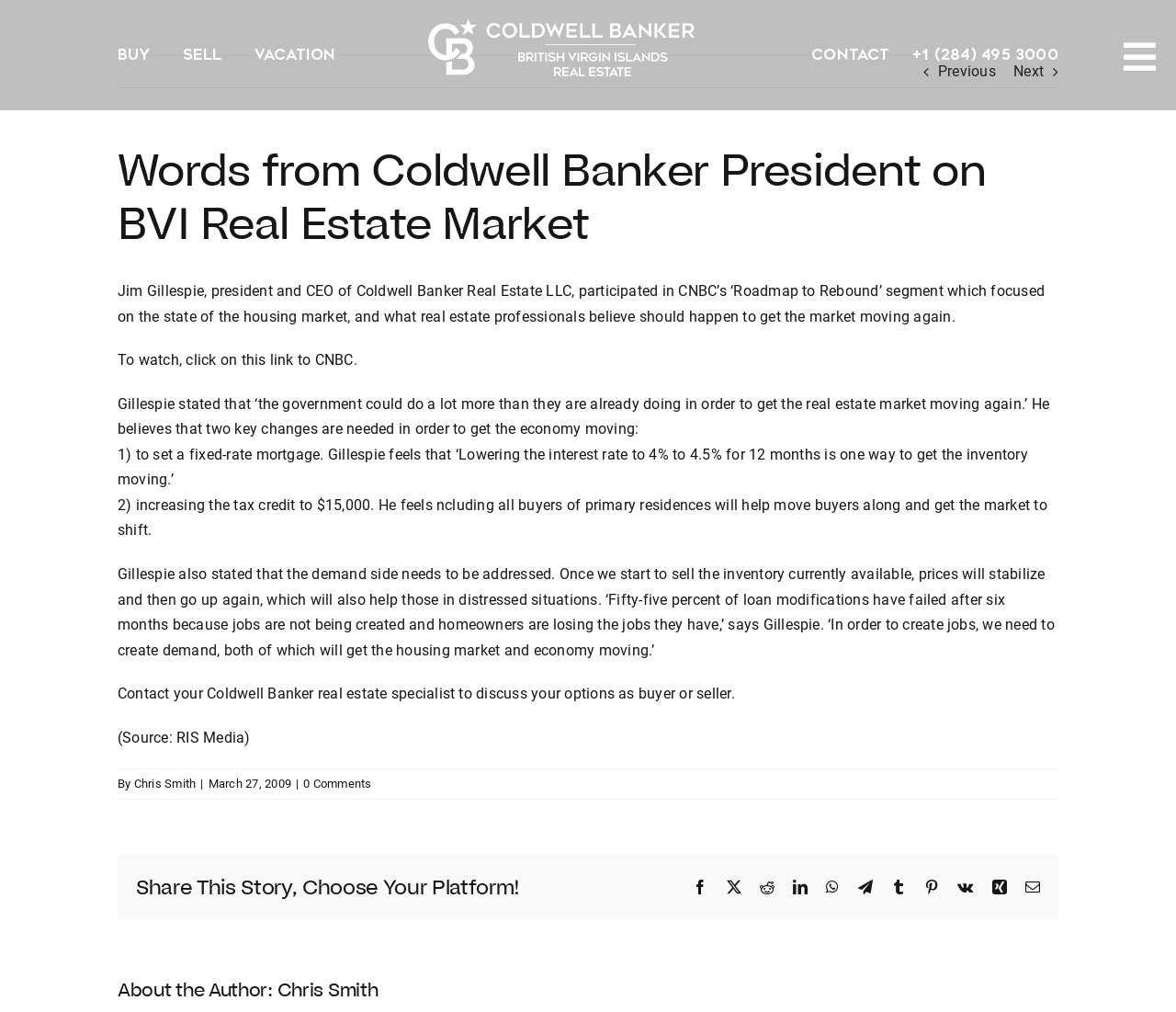Find the bounding box coordinates of the clickable area required to complete the following action: "Click on 'CONTACT US'".

[0.688, 0.551, 1.0, 0.602]